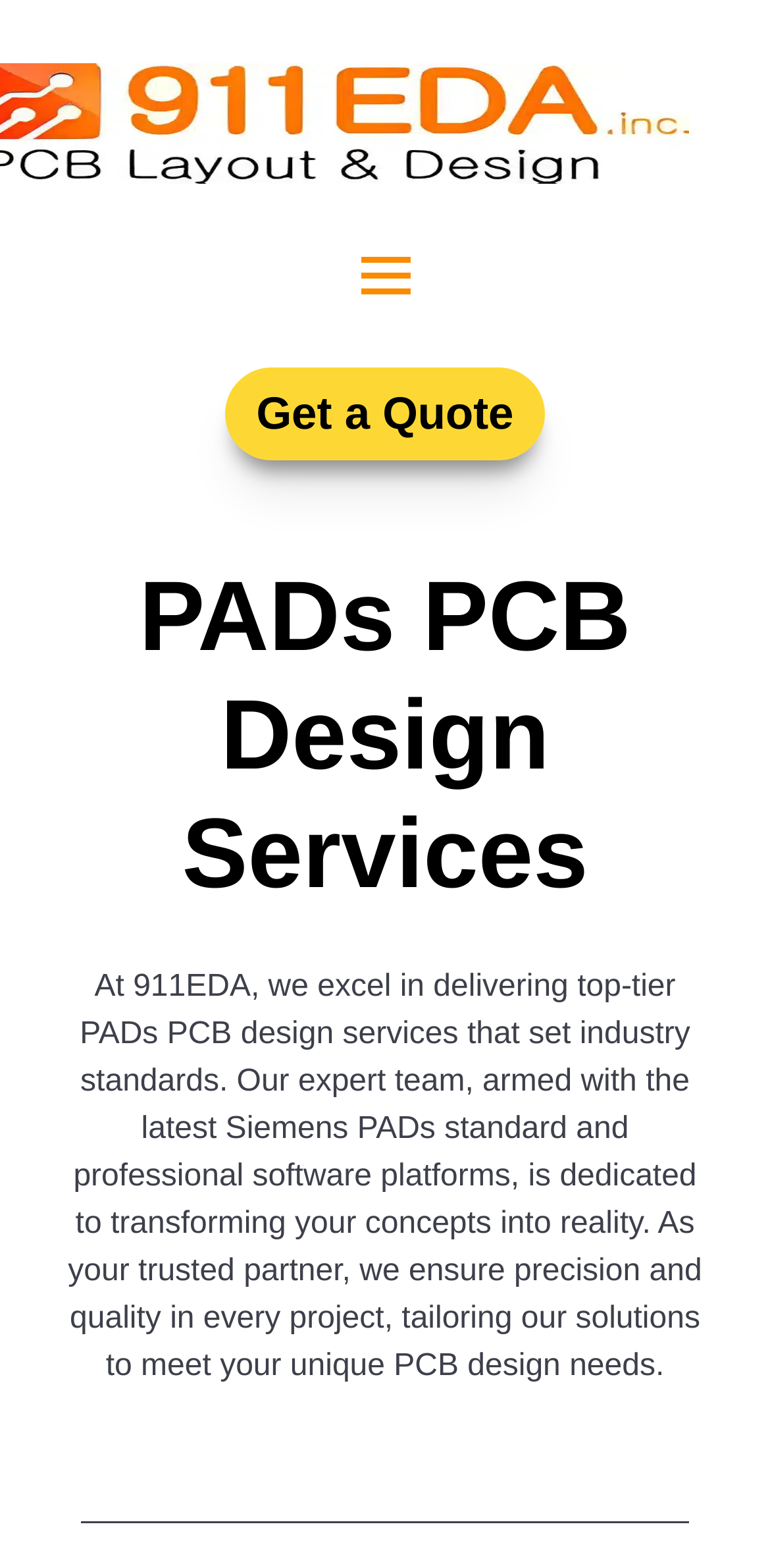Locate the UI element described by News & Analysis and provide its bounding box coordinates. Use the format (top-left x, top-left y, bottom-right x, bottom-right y) with all values as floating point numbers between 0 and 1.

None